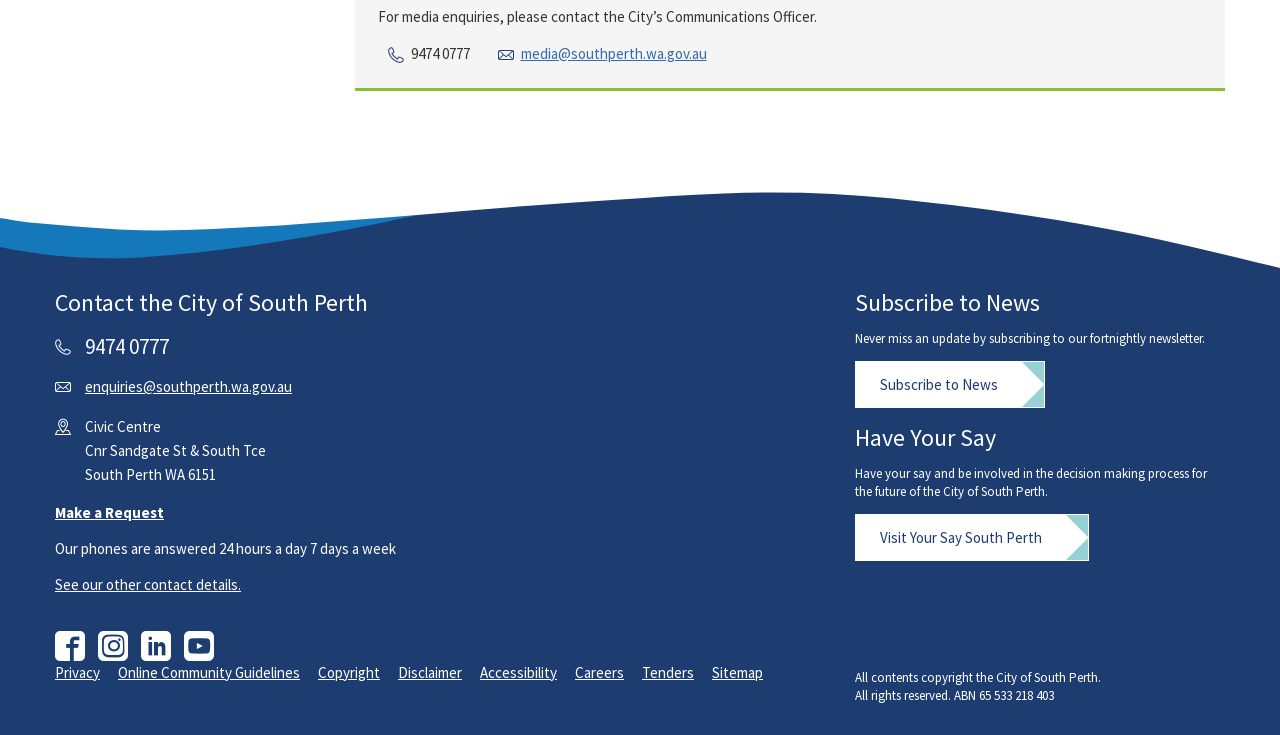How often are the phones answered?
Using the information presented in the image, please offer a detailed response to the question.

I found the information by looking at the text below the 'Make a Request' link, which states 'Our phones are answered 24 hours a day 7 days a week'.